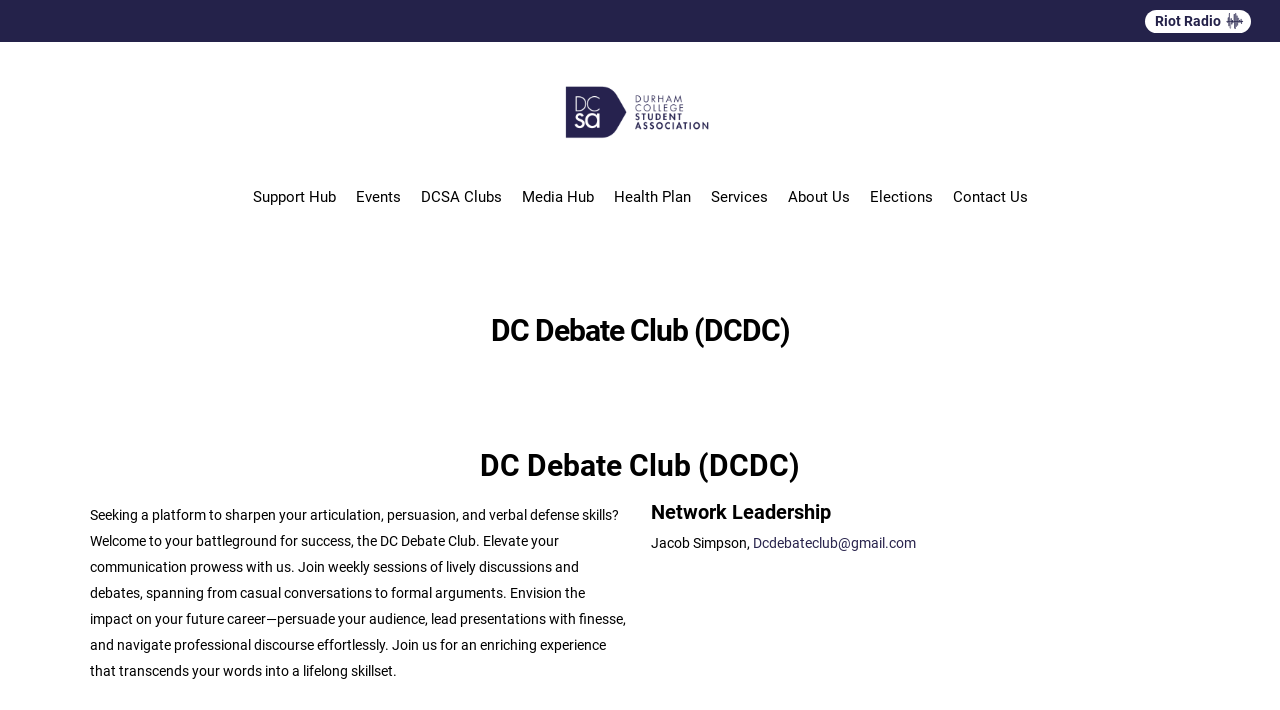Identify and extract the main heading of the webpage.

DC Debate Club (DCDC)